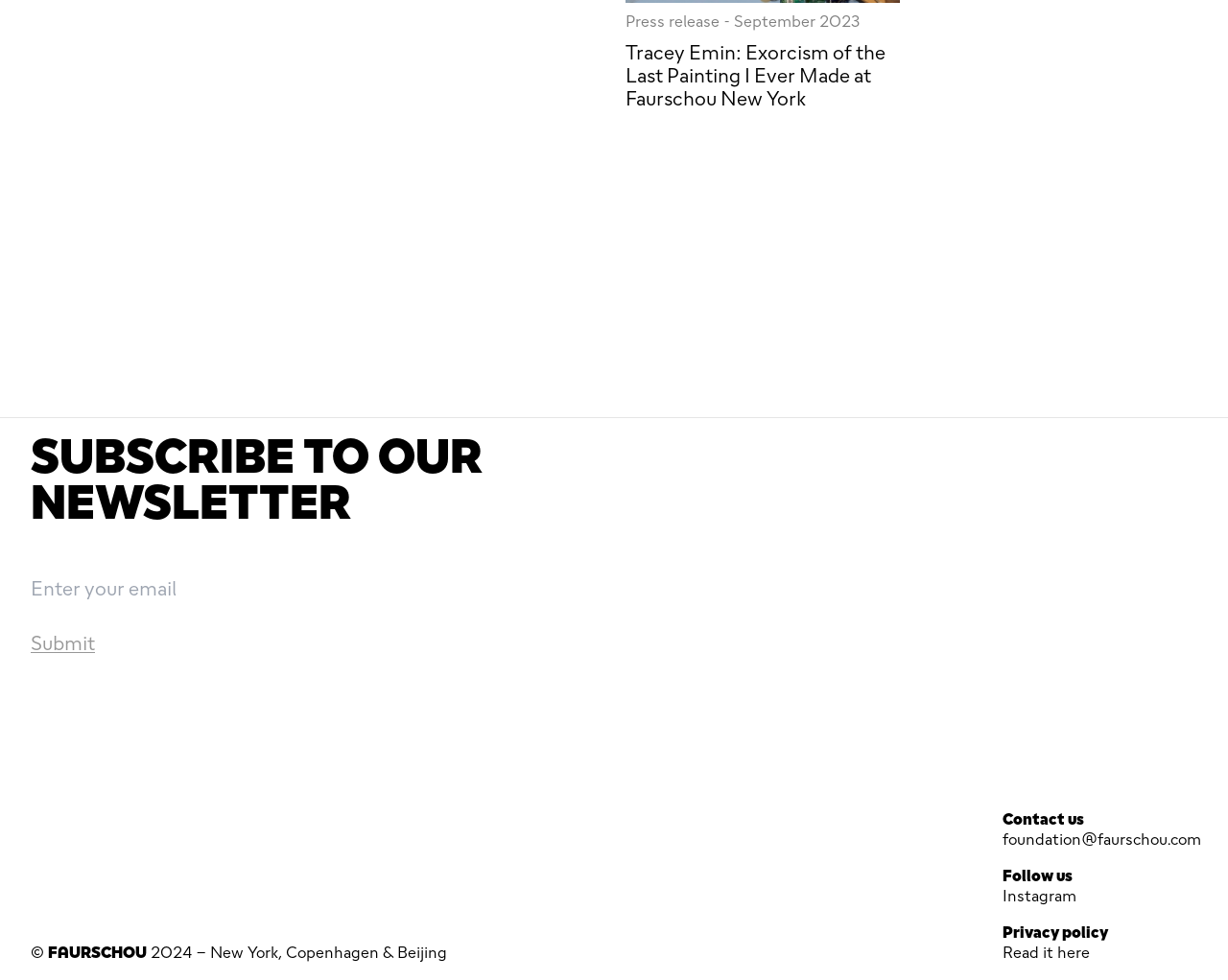What year is mentioned in the footer?
Refer to the image and answer the question using a single word or phrase.

2024